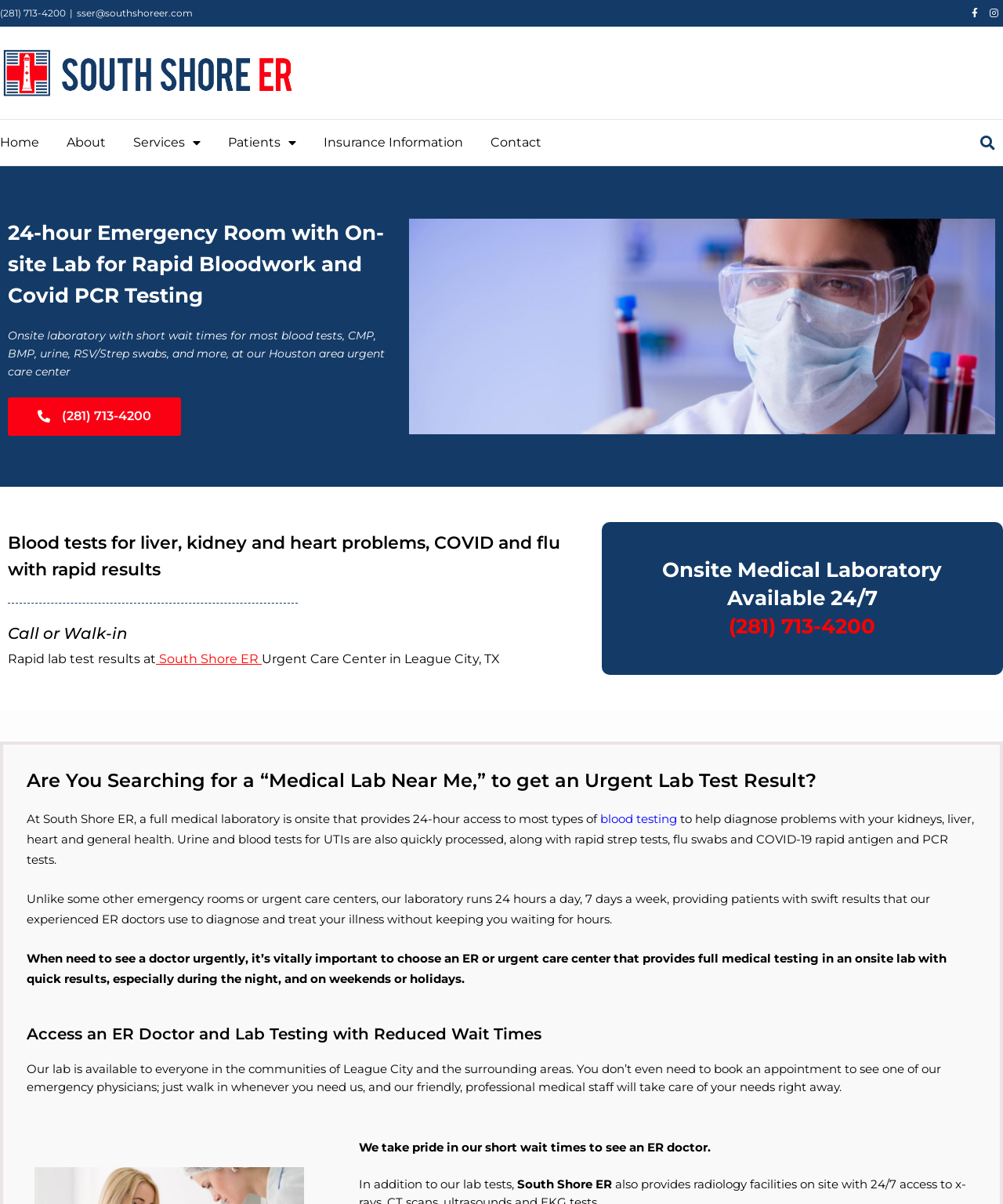Locate the bounding box coordinates of the clickable area to execute the instruction: "Search for something". Provide the coordinates as four float numbers between 0 and 1, represented as [left, top, right, bottom].

[0.898, 0.108, 0.998, 0.13]